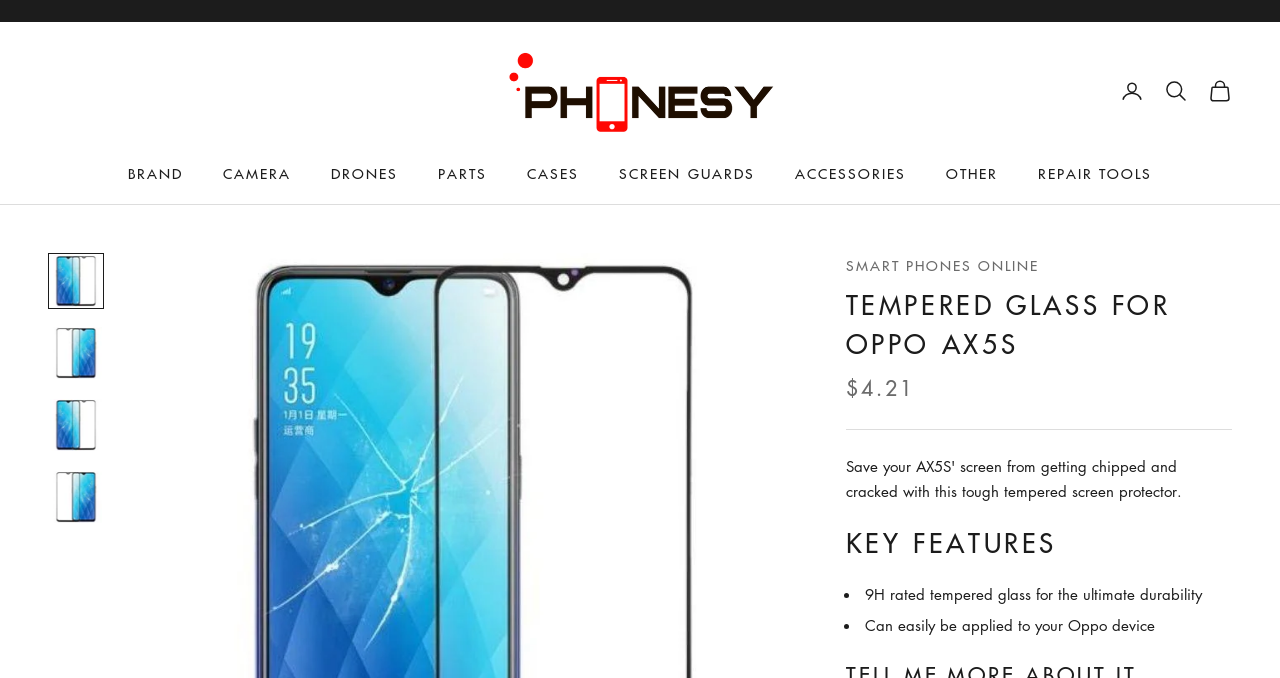Please find the bounding box for the UI component described as follows: "Smart Phones Online".

[0.661, 0.375, 0.812, 0.405]